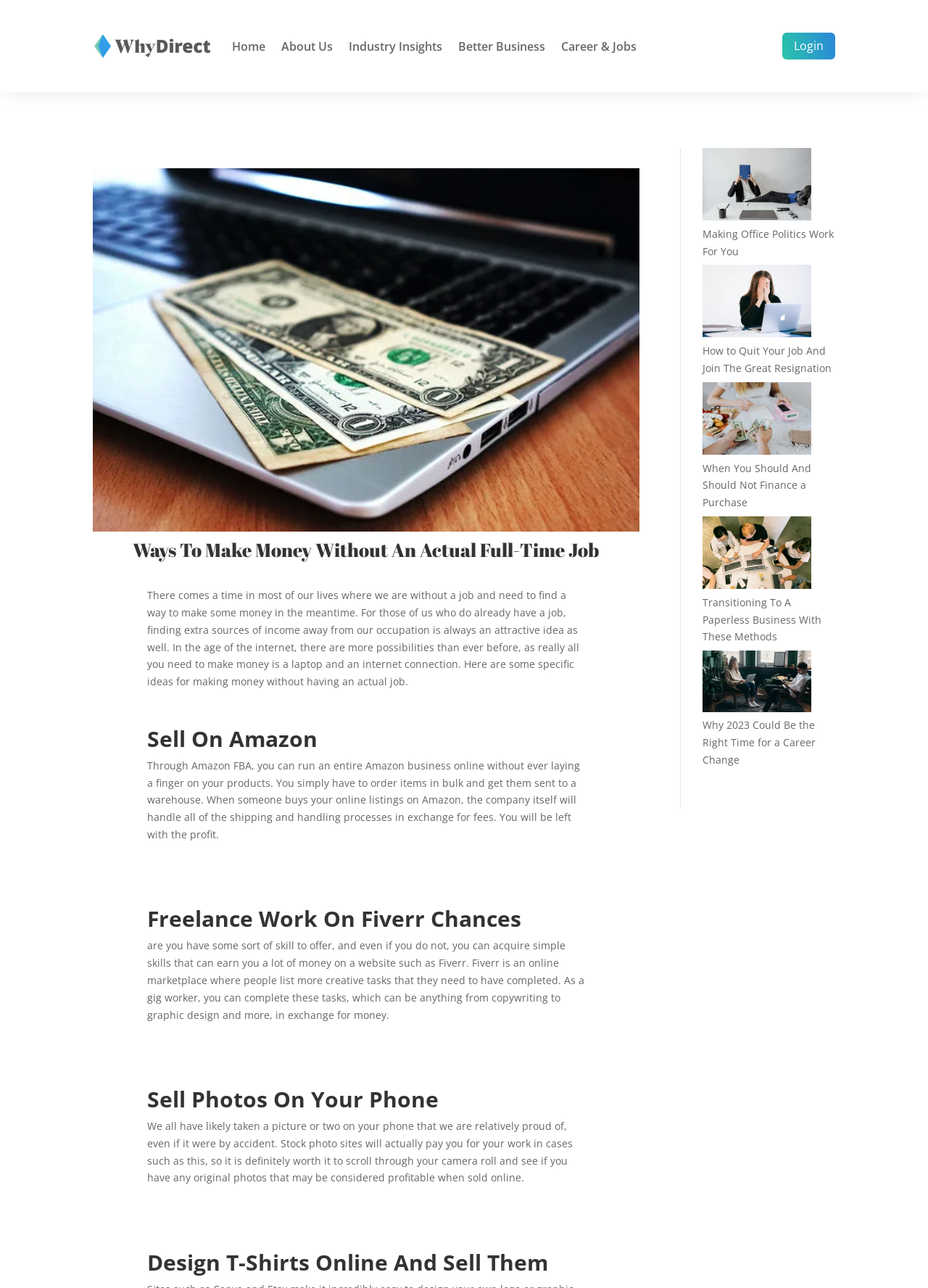Give a one-word or phrase response to the following question: What is the main topic of this webpage?

Making money without a full-time job